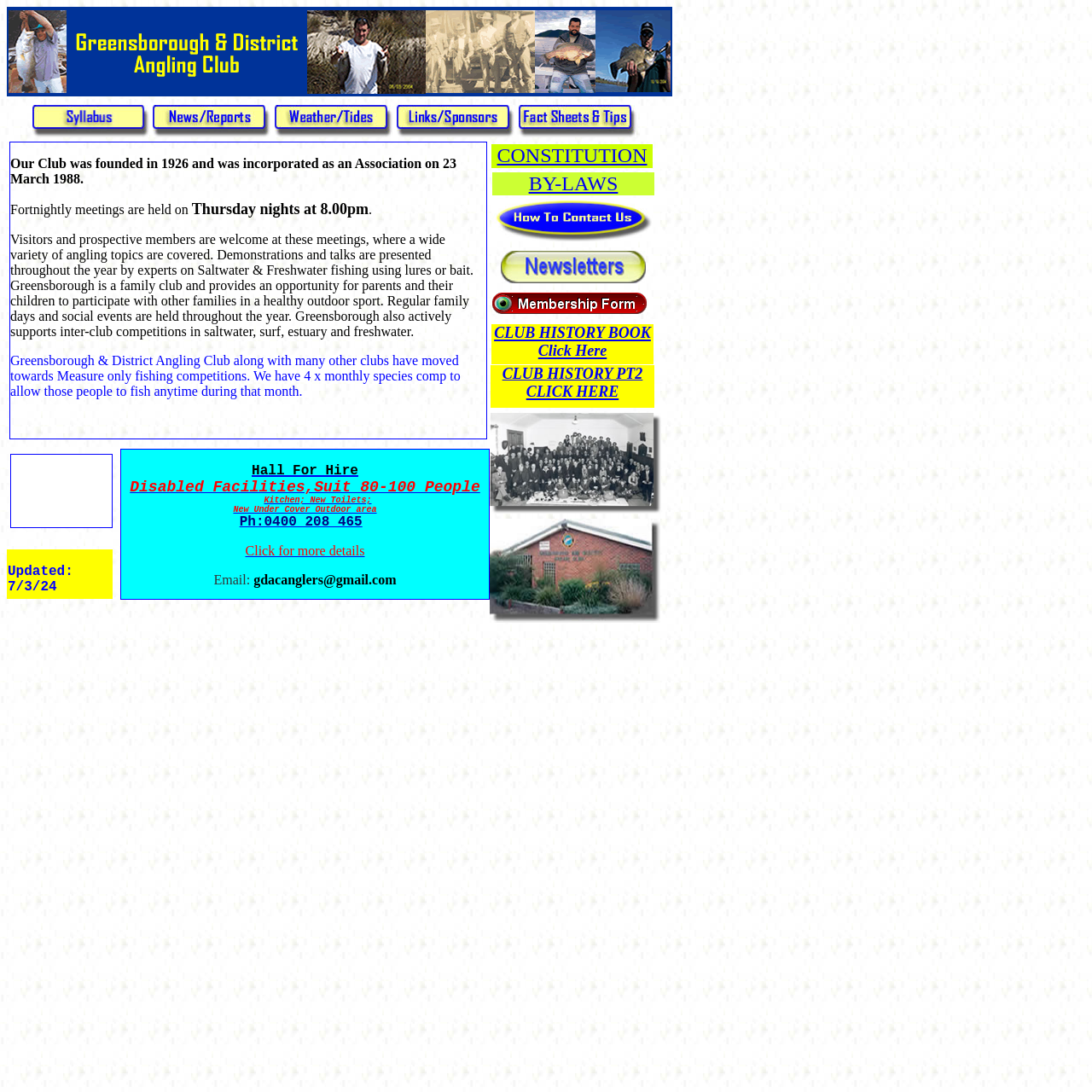Pinpoint the bounding box coordinates for the area that should be clicked to perform the following instruction: "Enter your email address in the 'Email' field".

None